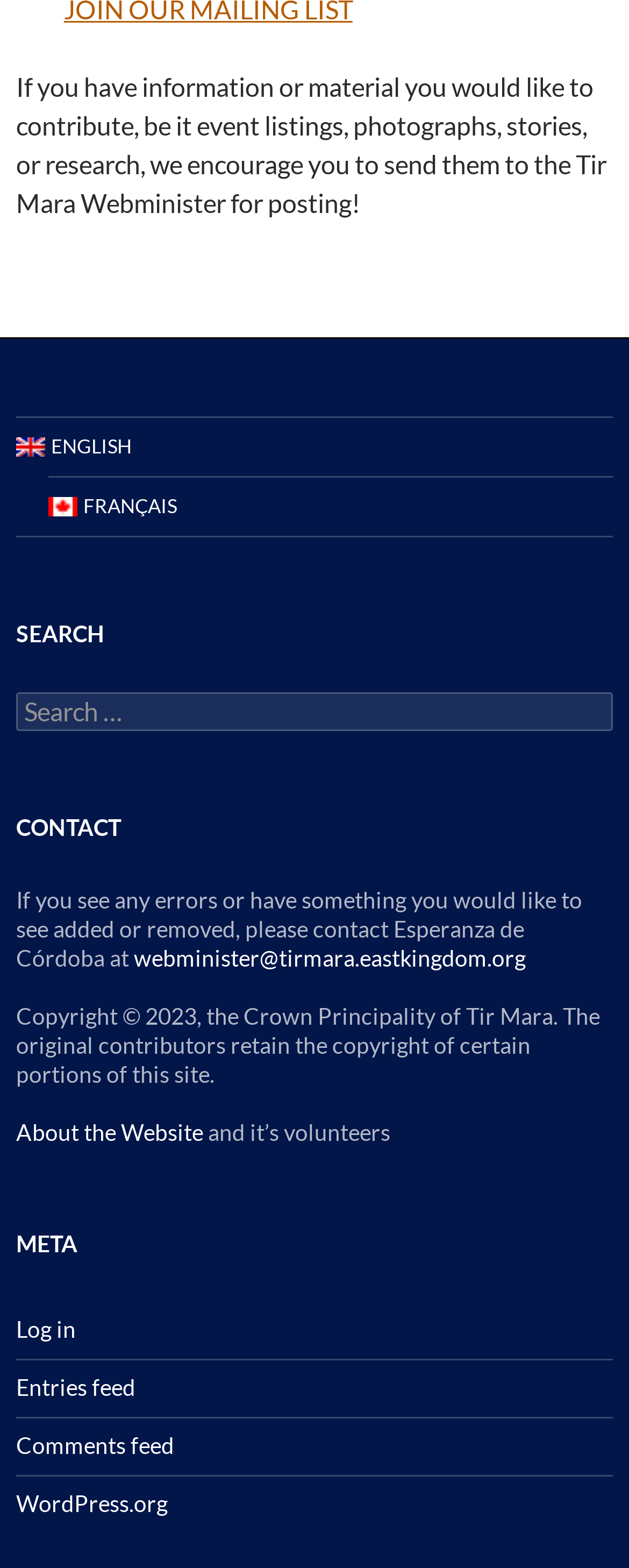Could you provide the bounding box coordinates for the portion of the screen to click to complete this instruction: "Explore more posts"?

None